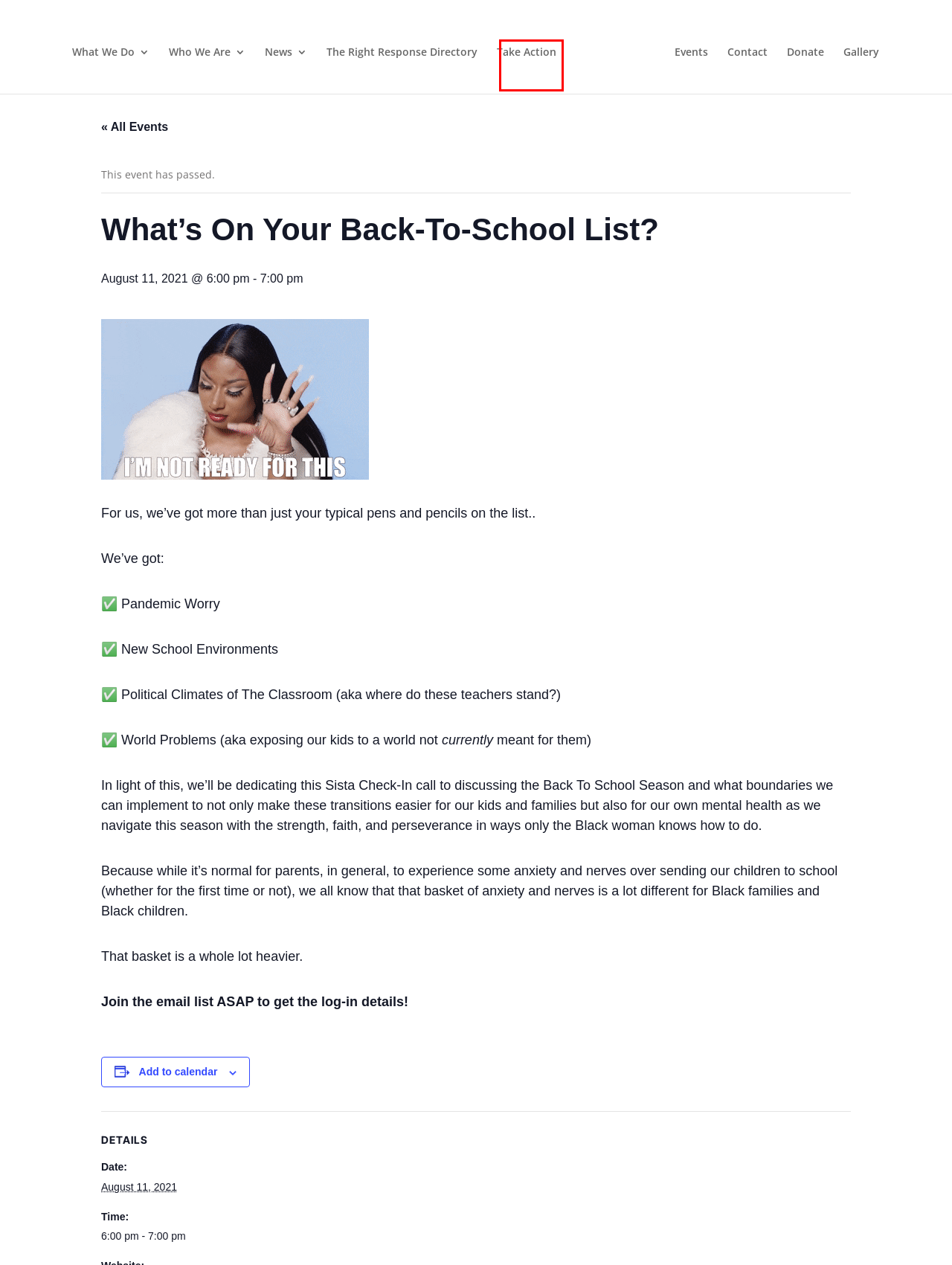You are given a screenshot of a webpage with a red bounding box around an element. Choose the most fitting webpage description for the page that appears after clicking the element within the red bounding box. Here are the candidates:
A. 1 Million Madly Motivated Moms | Community empowerment!
B. The Right Response Directory | Alternative to Police Response
C. Events from May 25 – February 25 – 1m4
D. Take Action - 1m4
E. Contact - 1m4
F. Who We Are - 1m4
G. Gallery - 1m4
H. What We Do - 1m4

D